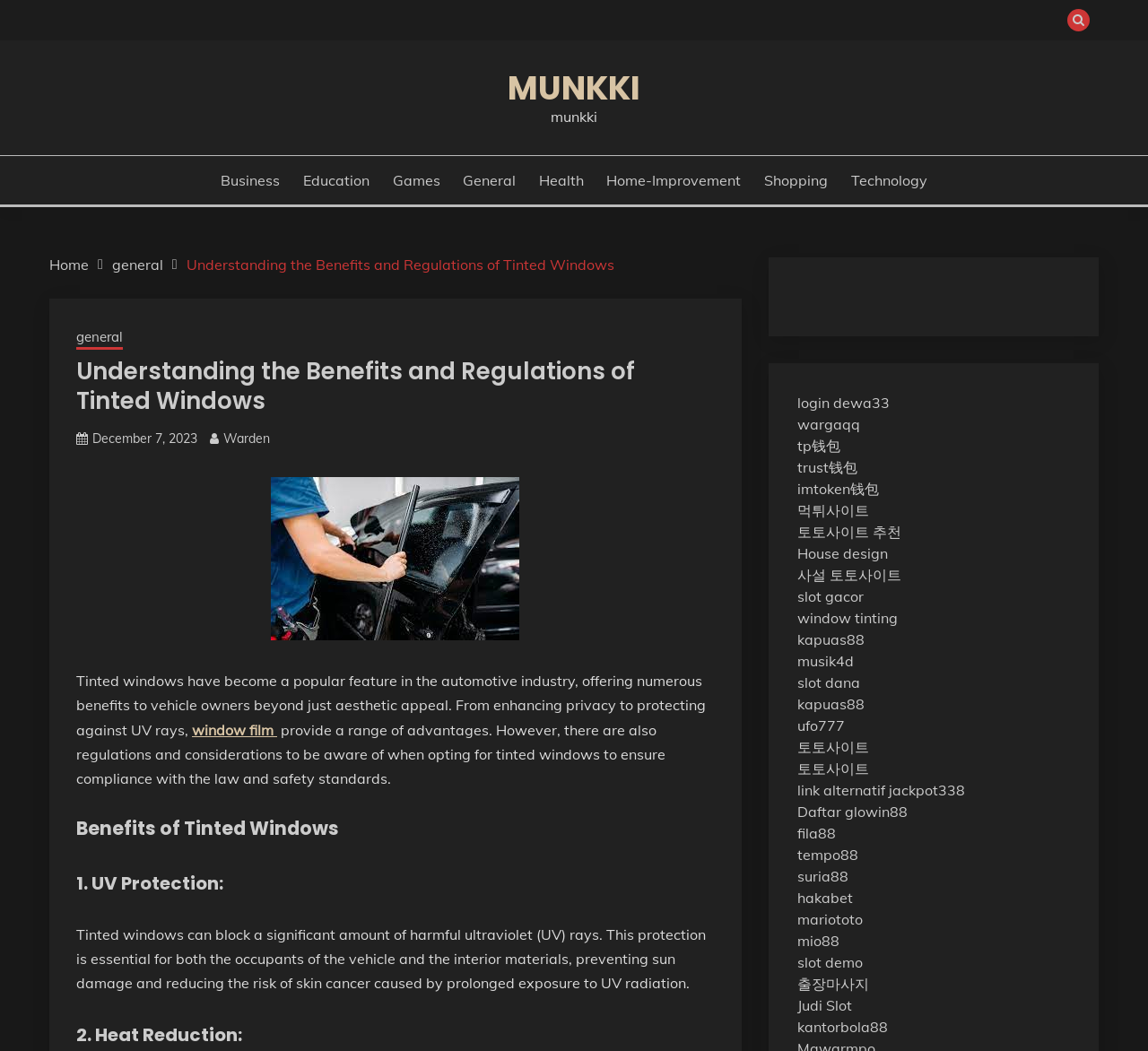Refer to the image and provide a thorough answer to this question:
What is the main topic of this webpage?

Based on the webpage content, the main topic is about tinted windows, discussing their benefits and regulations.